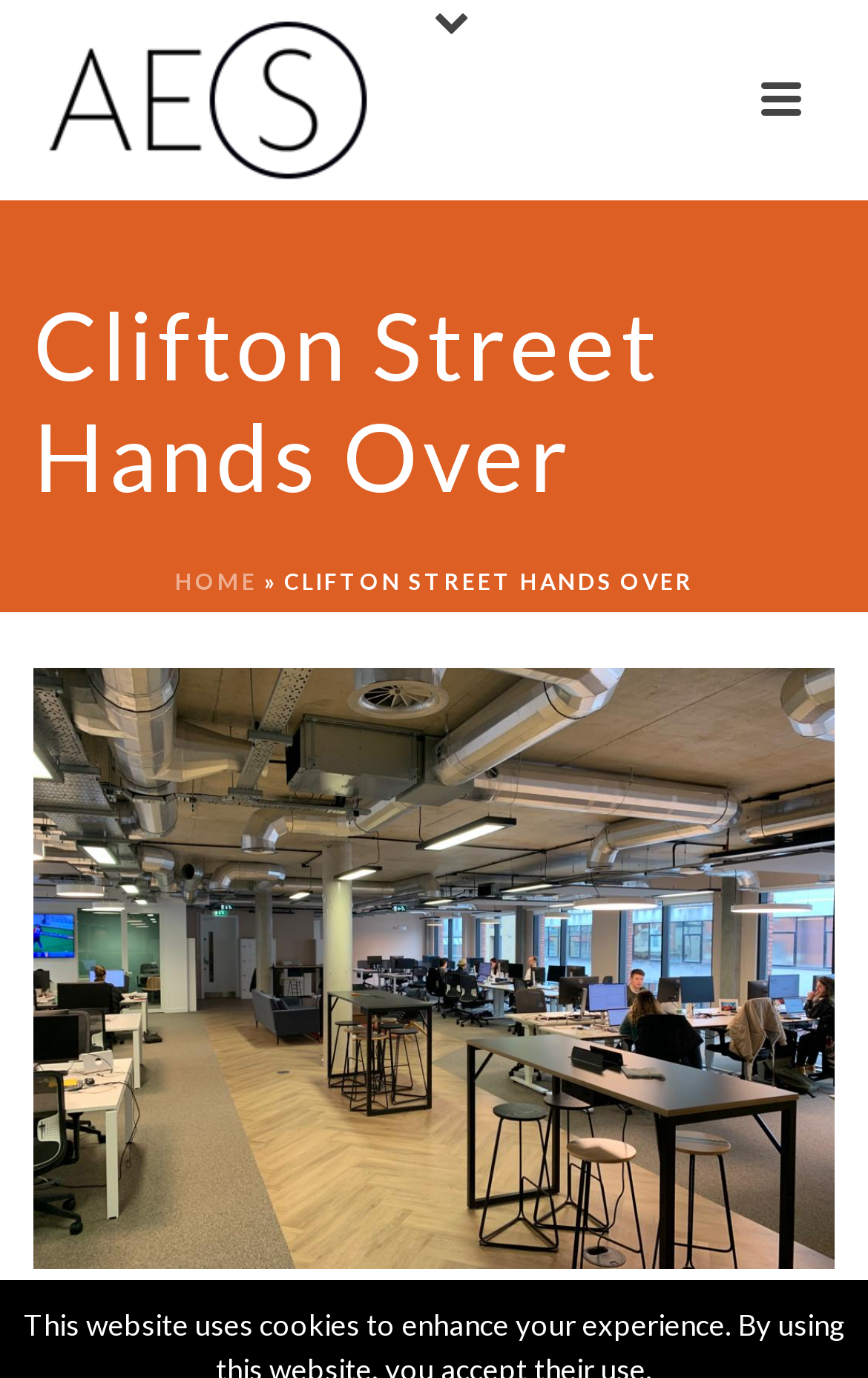What type of fit-out was carried out?
Using the image as a reference, answer with just one word or a short phrase.

Electrical